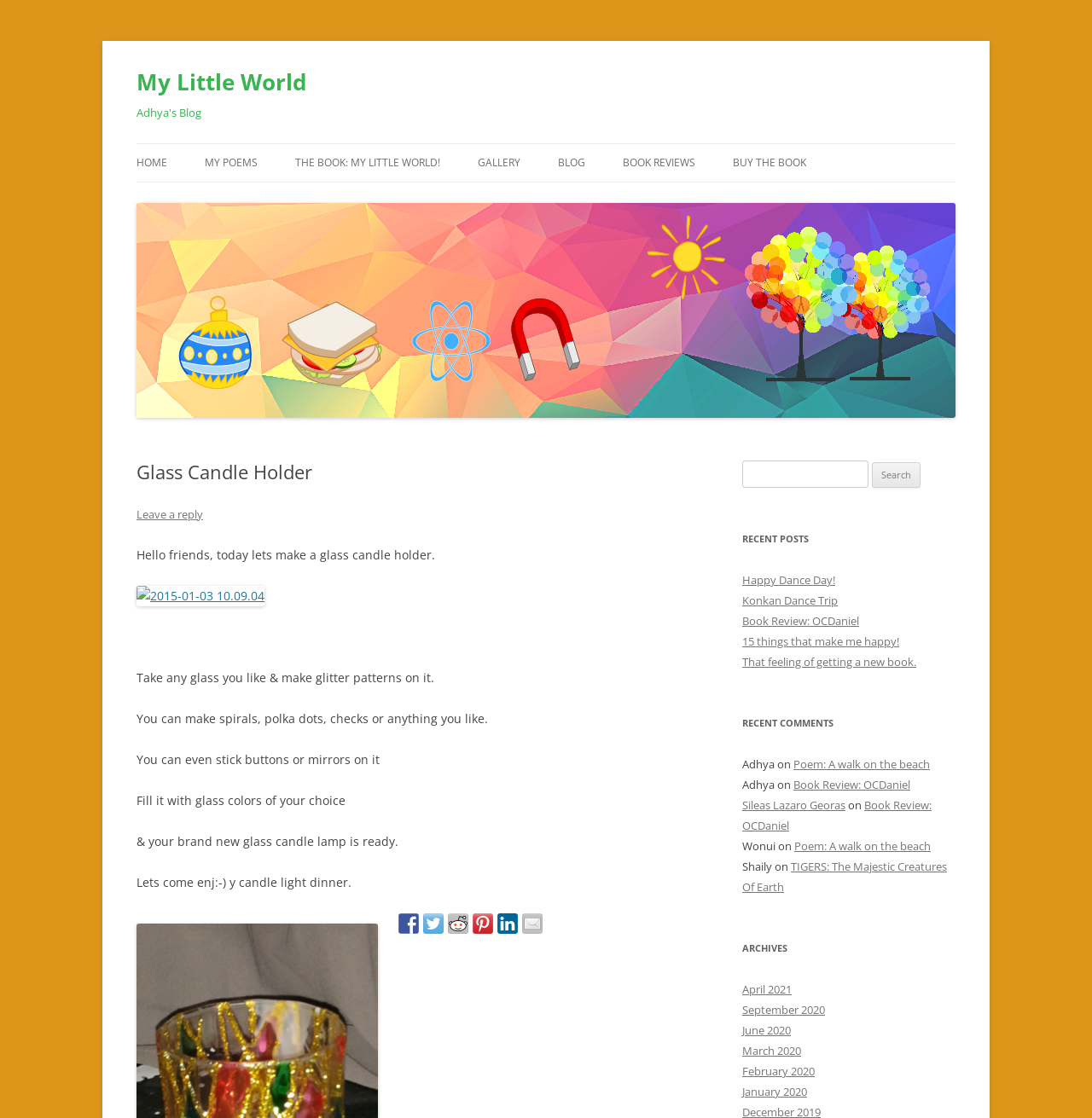Please provide the bounding box coordinates for the UI element as described: "April 2021". The coordinates must be four floats between 0 and 1, represented as [left, top, right, bottom].

[0.68, 0.878, 0.725, 0.892]